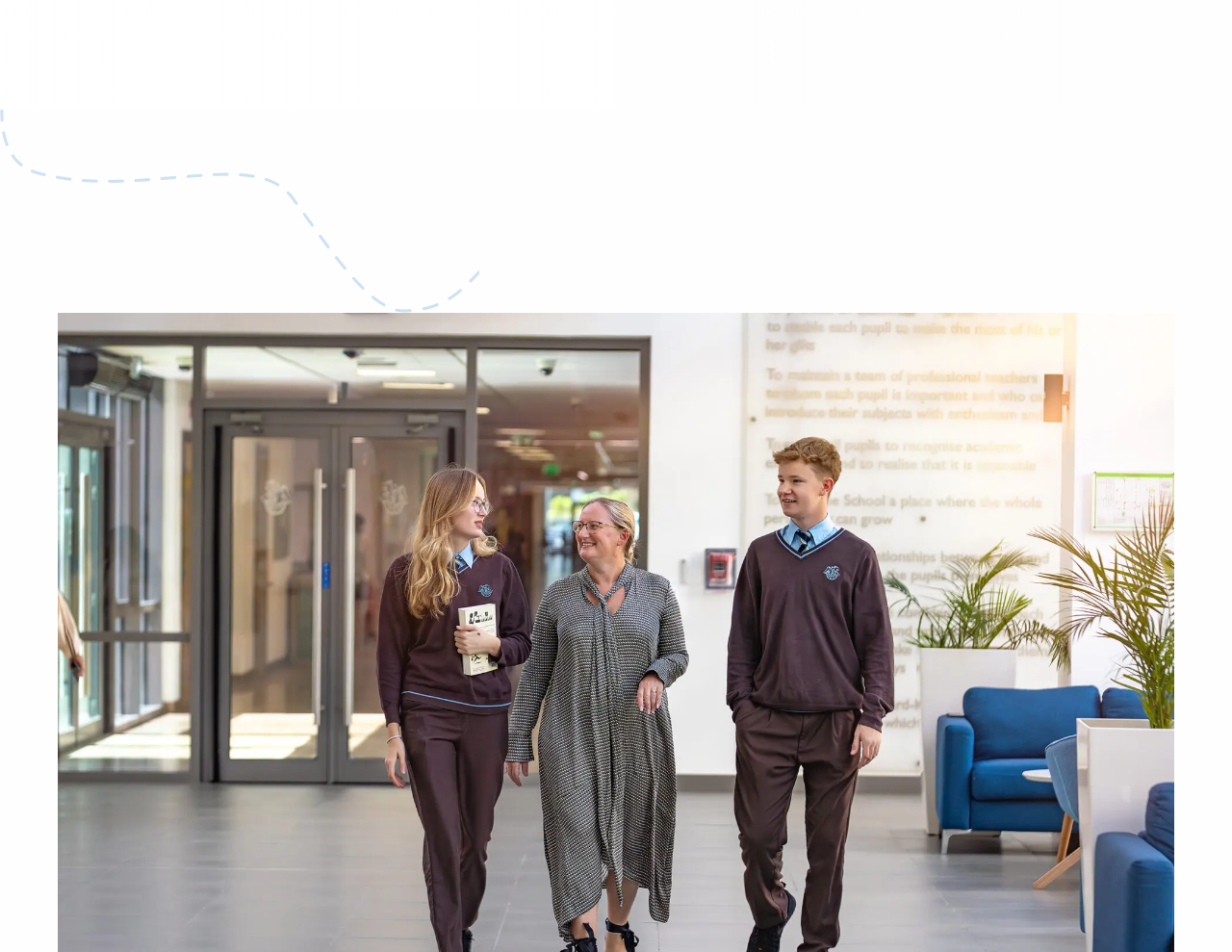Locate the bounding box coordinates of the area you need to click to fulfill this instruction: 'go to homepage'. The coordinates must be in the form of four float numbers ranging from 0 to 1: [left, top, right, bottom].

[0.38, 0.048, 0.423, 0.067]